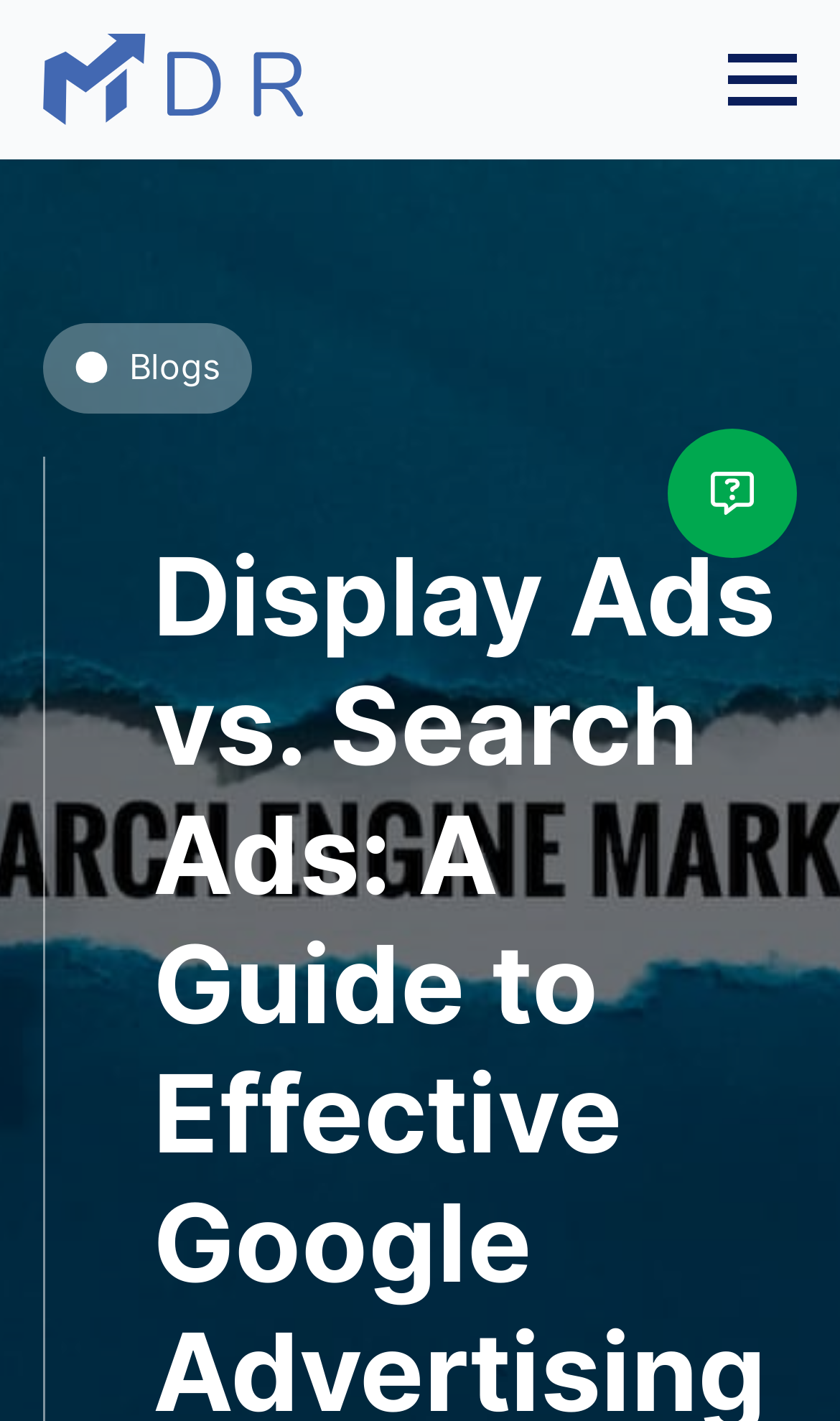Bounding box coordinates are specified in the format (top-left x, top-left y, bottom-right x, bottom-right y). All values are floating point numbers bounded between 0 and 1. Please provide the bounding box coordinate of the region this sentence describes: aria-label="Link to our support page"

[0.795, 0.302, 0.949, 0.393]